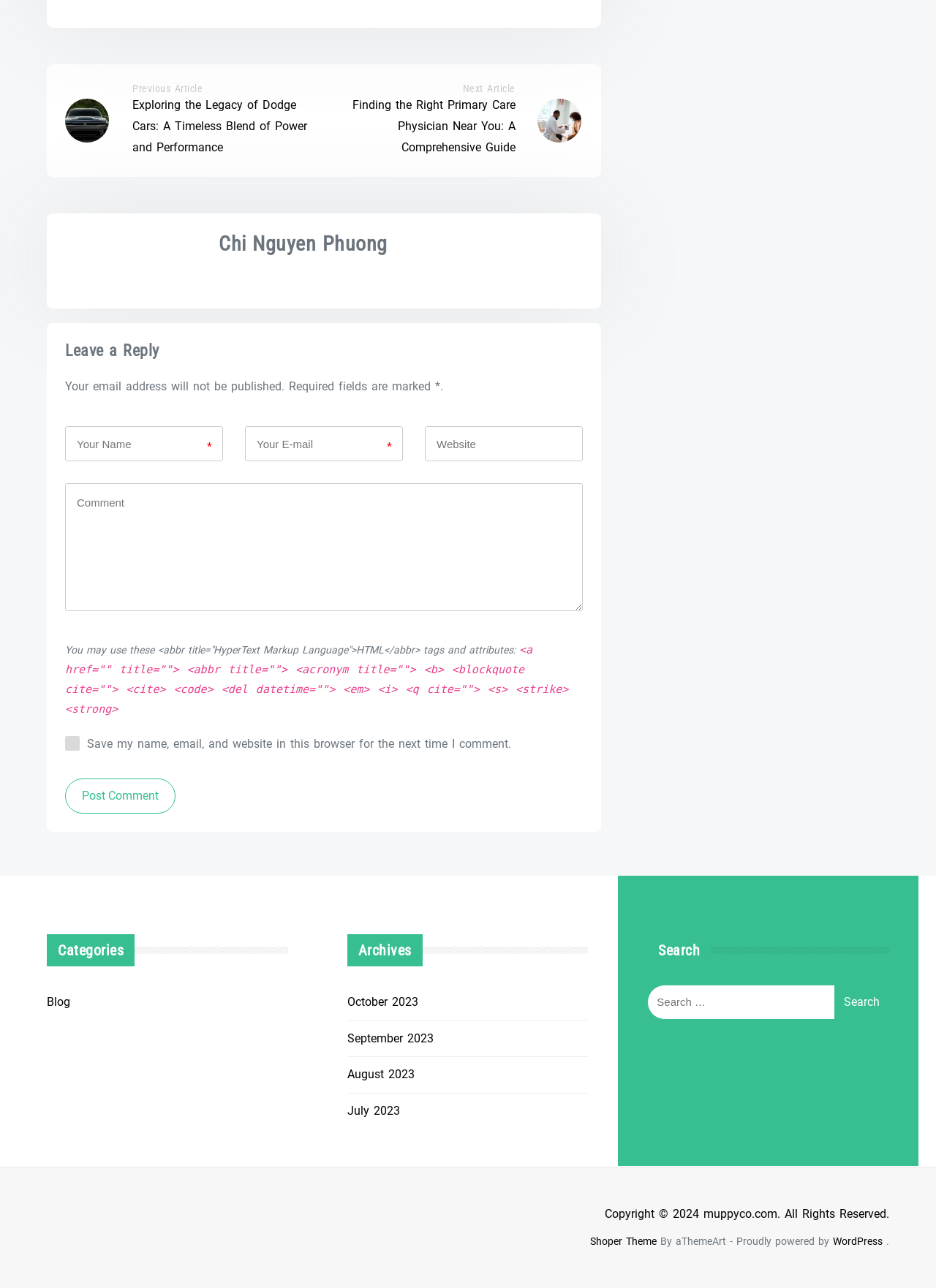Give a one-word or one-phrase response to the question:
What is the author's name?

Chi Nguyen Phuong